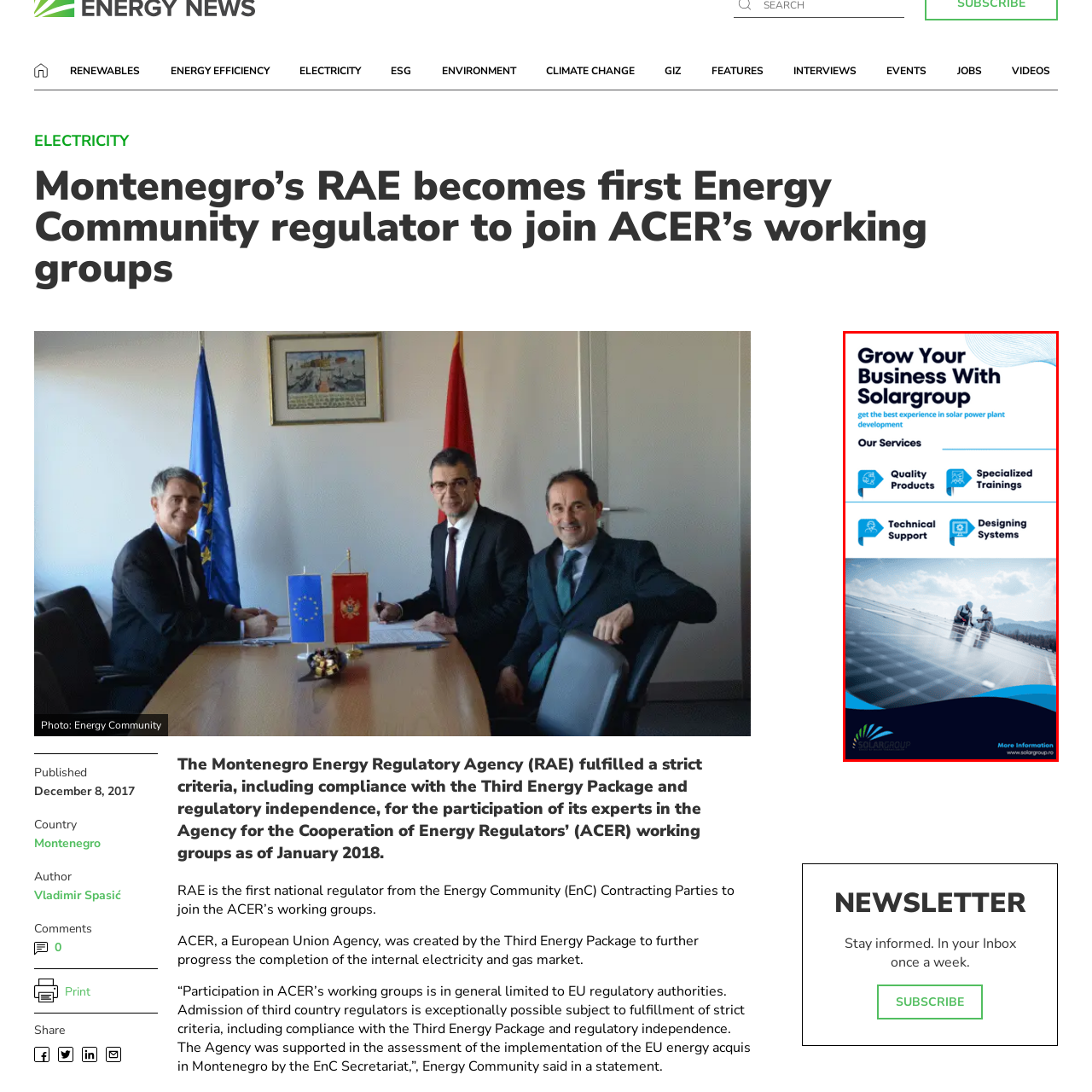Check the area bordered by the red box and provide a single word or phrase as the answer to the question: How many key services are offered by Solargroup?

Four